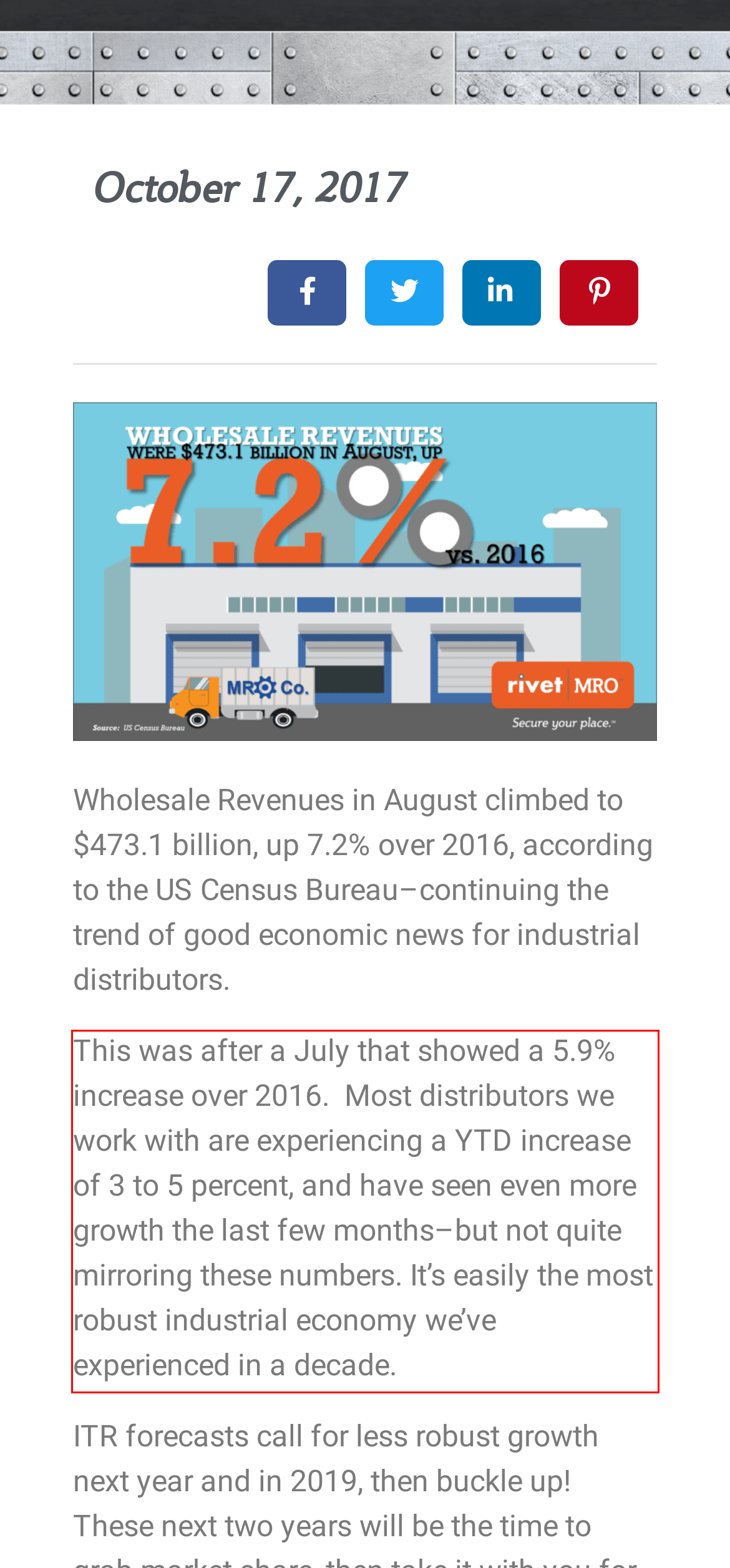You have a screenshot of a webpage with a red bounding box. Use OCR to generate the text contained within this red rectangle.

This was after a July that showed a 5.9% increase over 2016. Most distributors we work with are experiencing a YTD increase of 3 to 5 percent, and have seen even more growth the last few months–but not quite mirroring these numbers. It’s easily the most robust industrial economy we’ve experienced in a decade.